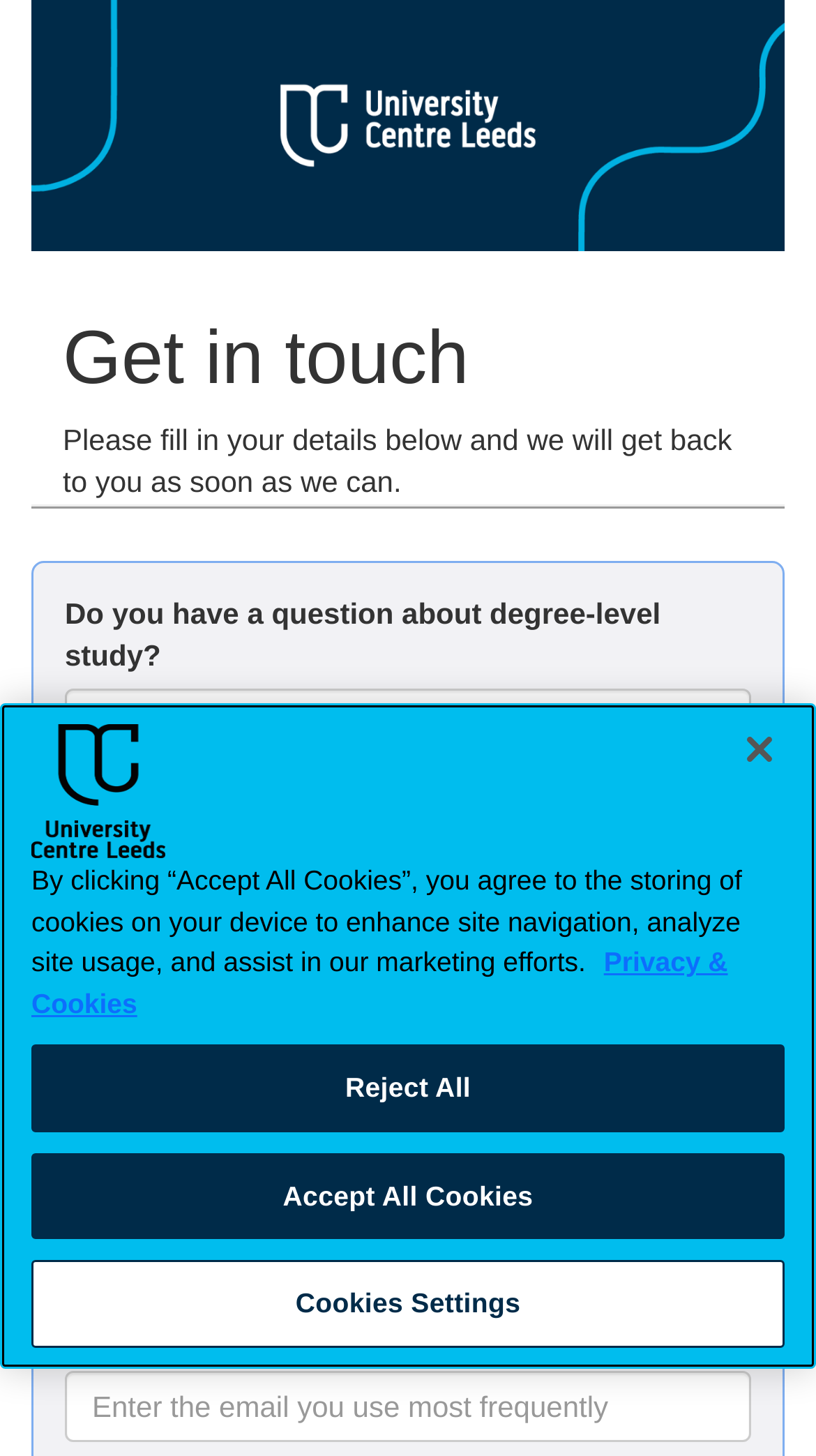How many text fields are there in the form?
Respond to the question with a well-detailed and thorough answer.

There are three text fields in the form, namely 'What is your first name?', 'What is your surname?', and 'What is your email?'.